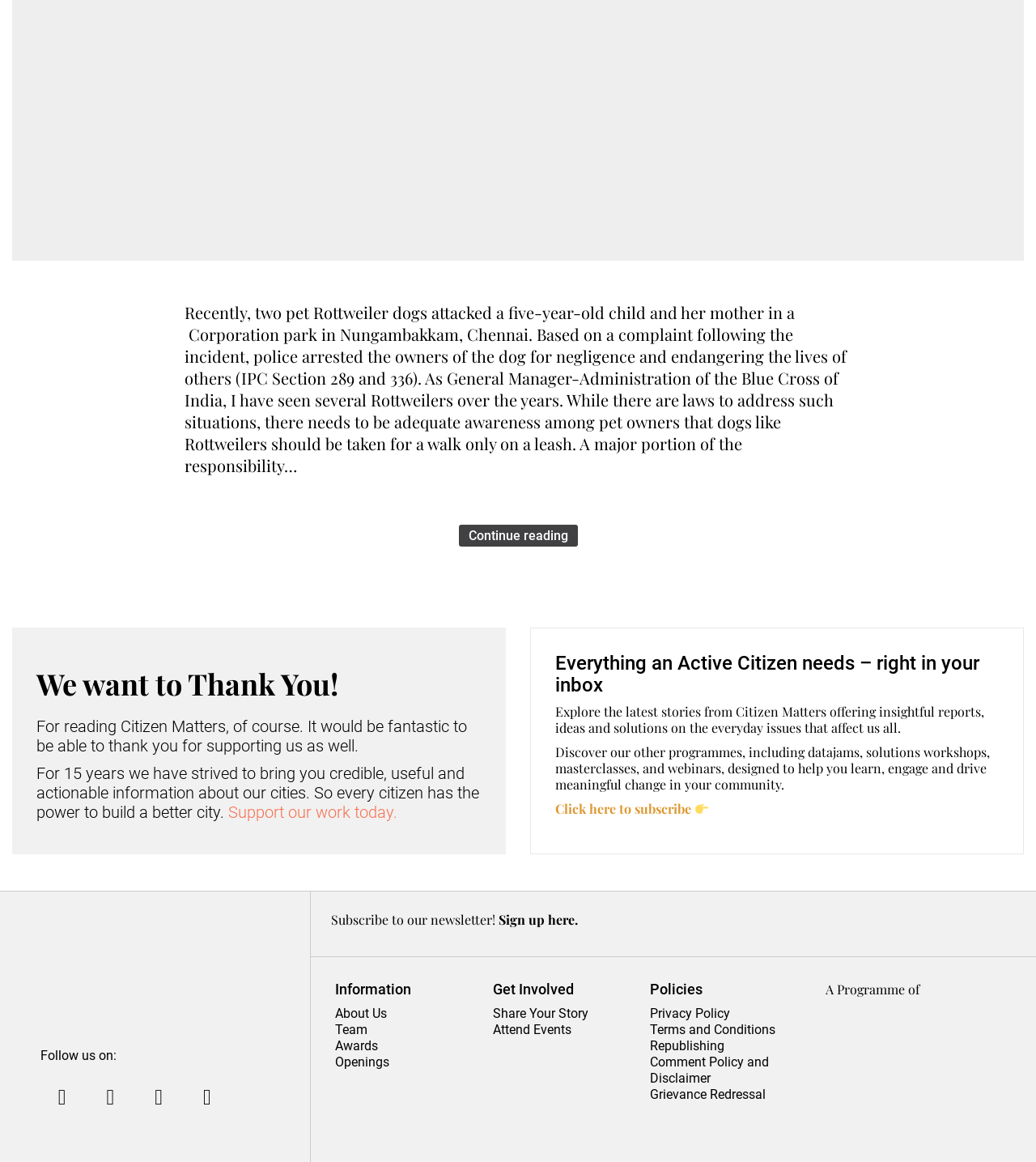Find the bounding box coordinates of the clickable area that will achieve the following instruction: "Learn more about Citizen Matters".

[0.324, 0.865, 0.374, 0.879]